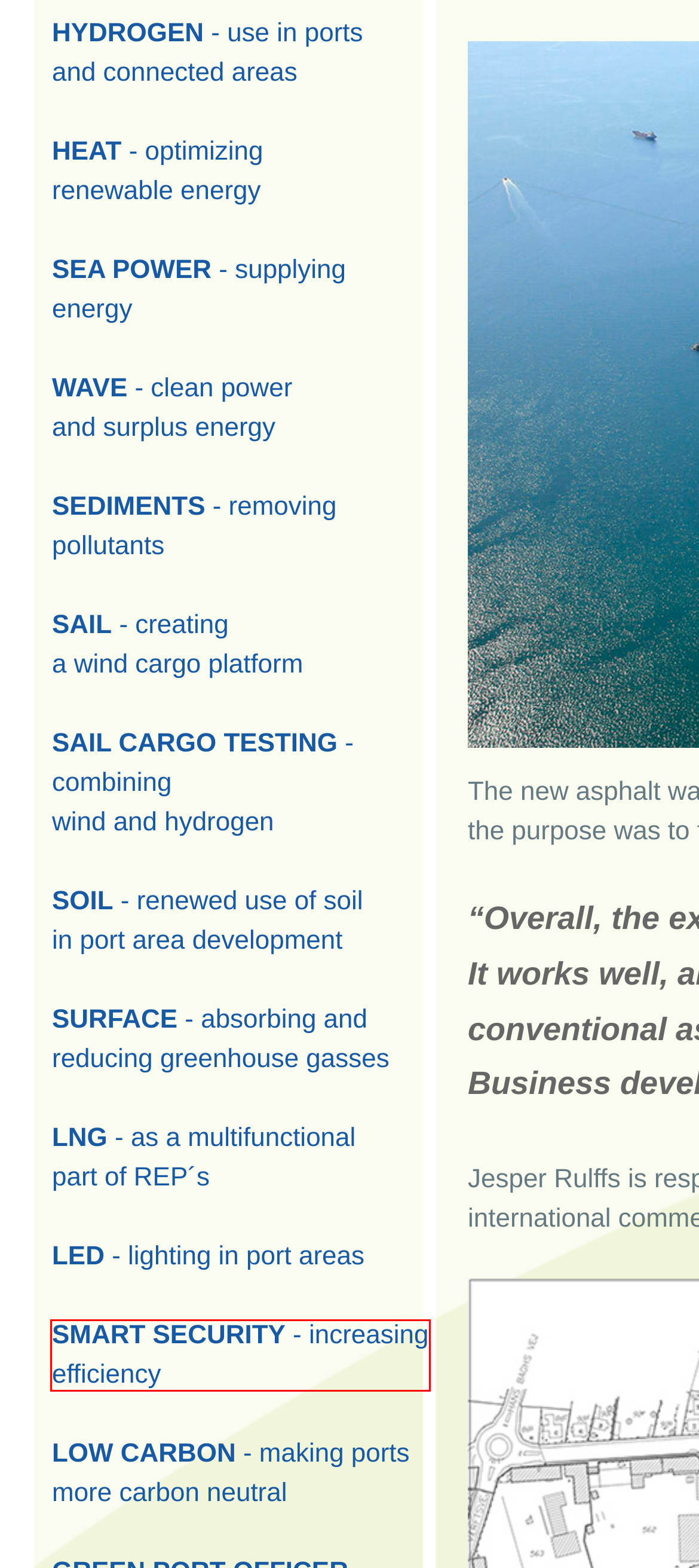You have a screenshot of a webpage, and a red bounding box highlights an element. Select the webpage description that best fits the new page after clicking the element within the bounding box. Options are:
A. Soil Arkiv - Dualports.eu
B. LED Arkiv - Dualports.eu
C. Smart Security Arkiv - Dualports.eu
D. Sediments Arkiv - Dualports.eu
E. Low Carbon Arkiv - Dualports.eu
F. Wave Arkiv - Dualports.eu
G. HEAT Arkiv - Dualports.eu
H. LNG Arkiv - Dualports.eu

C